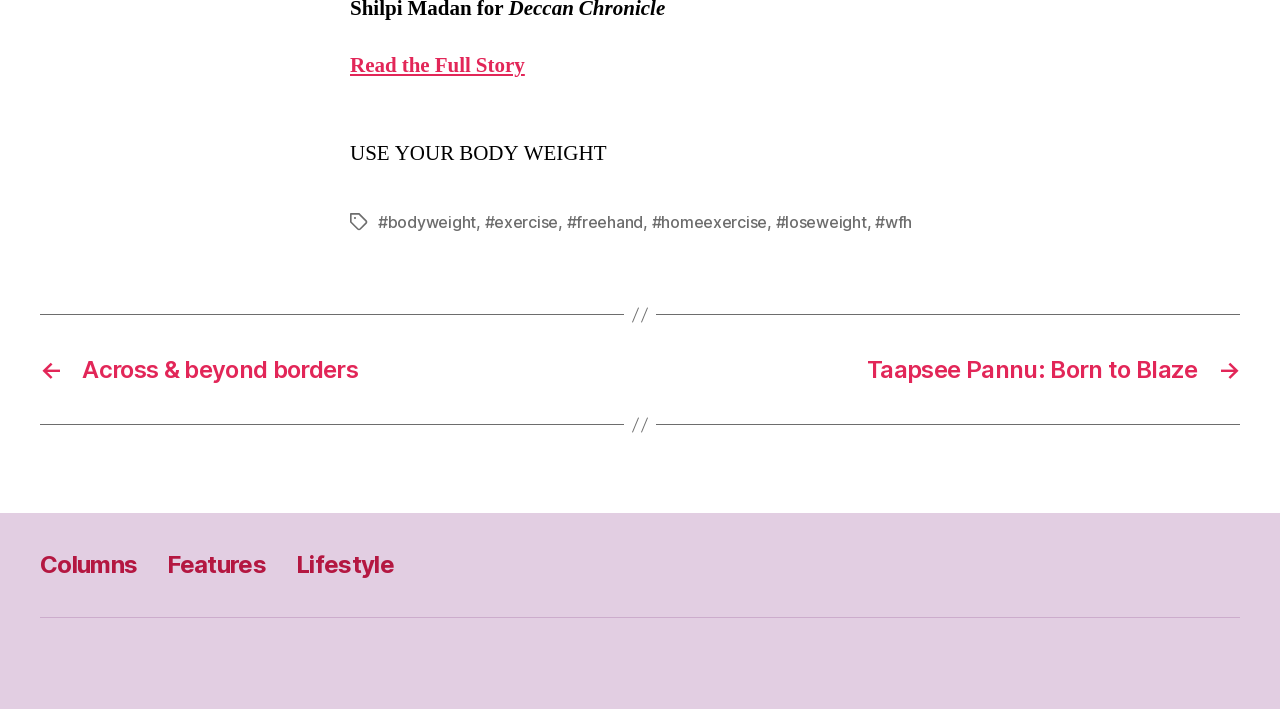Identify the bounding box coordinates of the section to be clicked to complete the task described by the following instruction: "Read the full story". The coordinates should be four float numbers between 0 and 1, formatted as [left, top, right, bottom].

[0.273, 0.073, 0.41, 0.111]